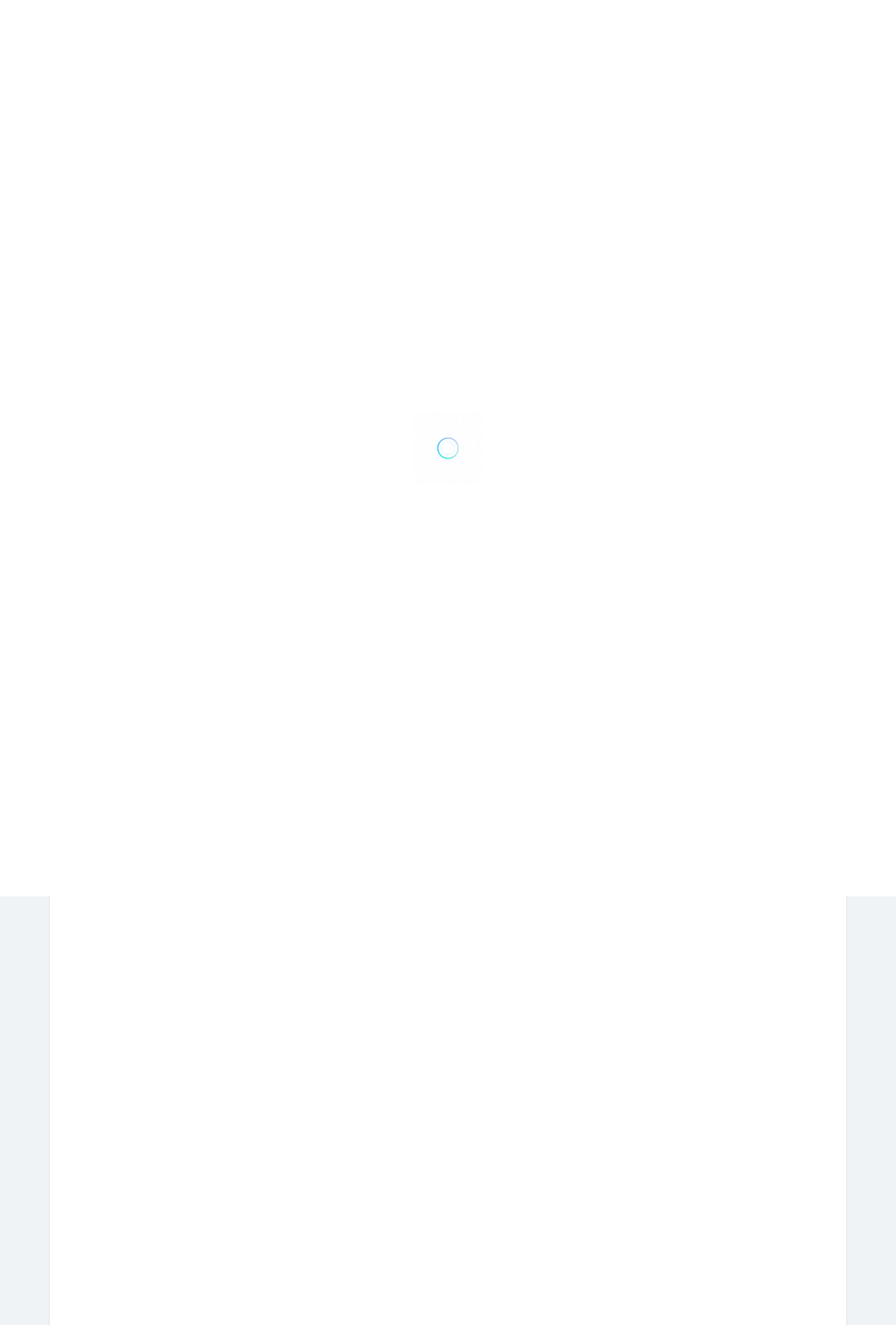Extract the bounding box coordinates of the UI element described: "Get Involved". Provide the coordinates in the format [left, top, right, bottom] with values ranging from 0 to 1.

None